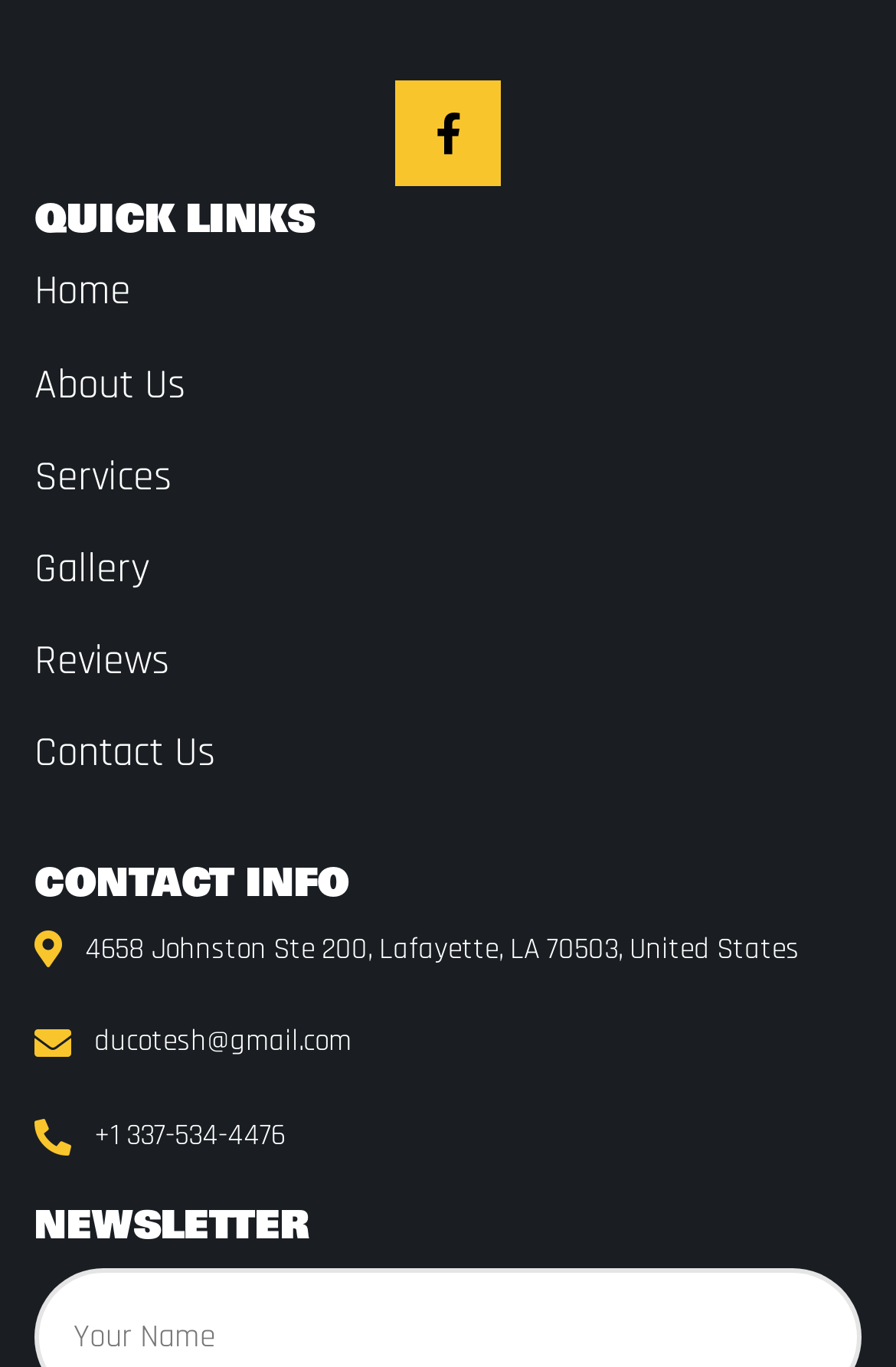Respond with a single word or phrase for the following question: 
What is the address of the business?

4658 Johnston Ste 200, Lafayette, LA 70503, United States